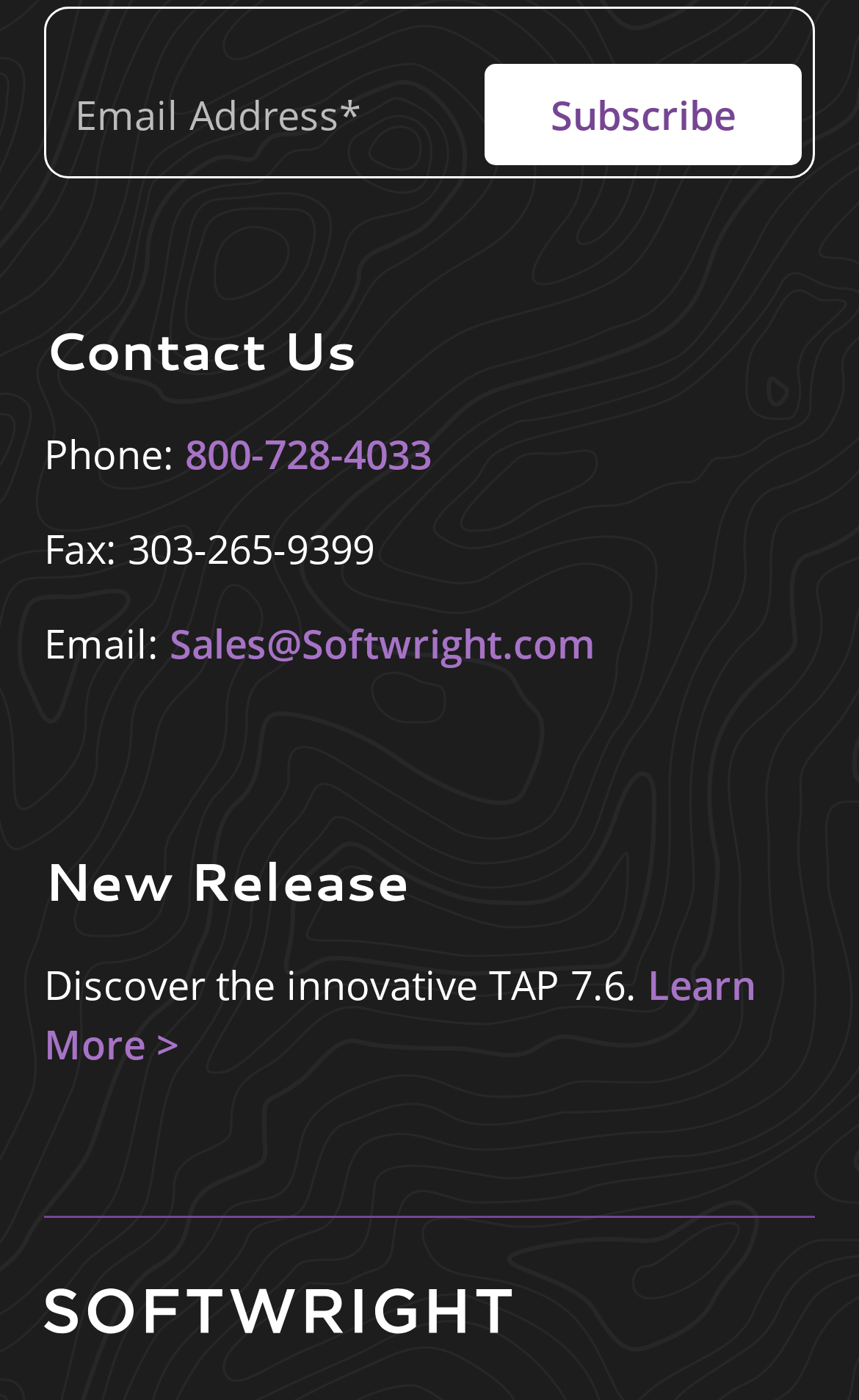Reply to the question below using a single word or brief phrase:
What is the required field on the contact form?

Email